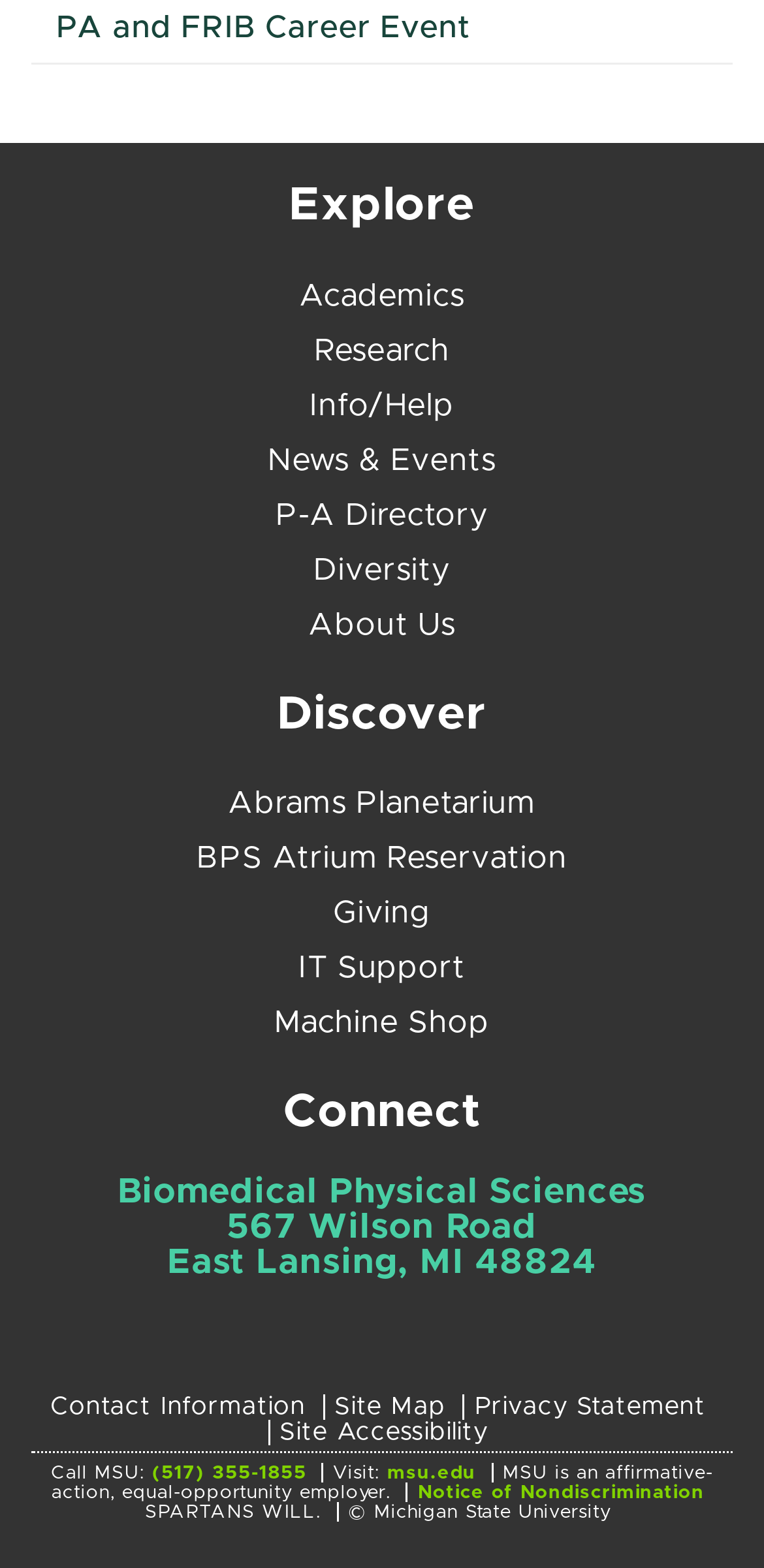What is the phone number to call MSU?
Please respond to the question with as much detail as possible.

At the bottom of the webpage, I found a StaticText element with the text 'Call MSU:' and a link element with the text '(517) 355-1855'. This suggests that the phone number to call MSU is (517) 355-1855.